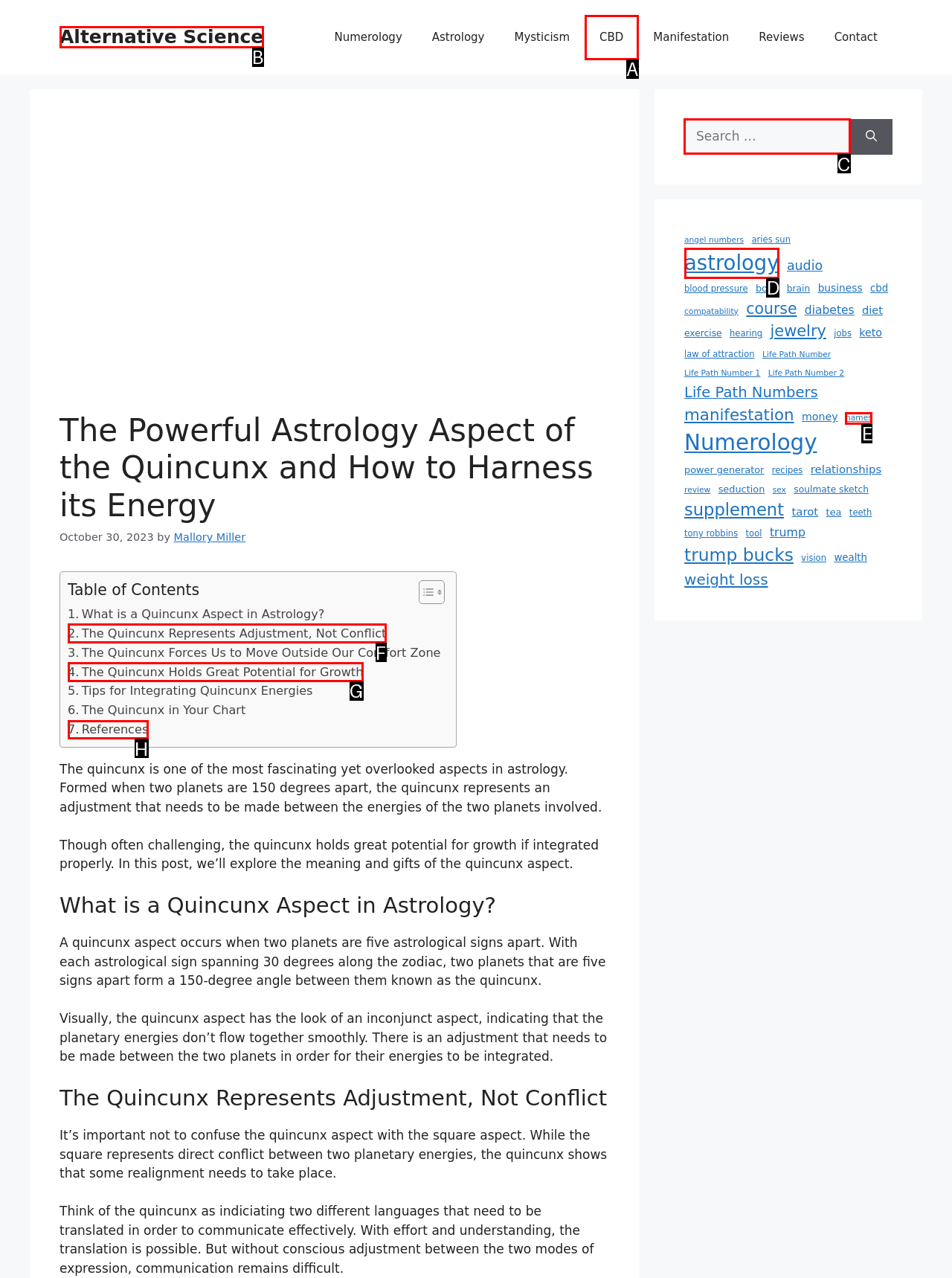Tell me the correct option to click for this task: Search for a topic
Write down the option's letter from the given choices.

C